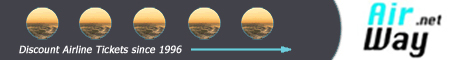Use a single word or phrase to respond to the question:
How many circular icons are displayed?

Five